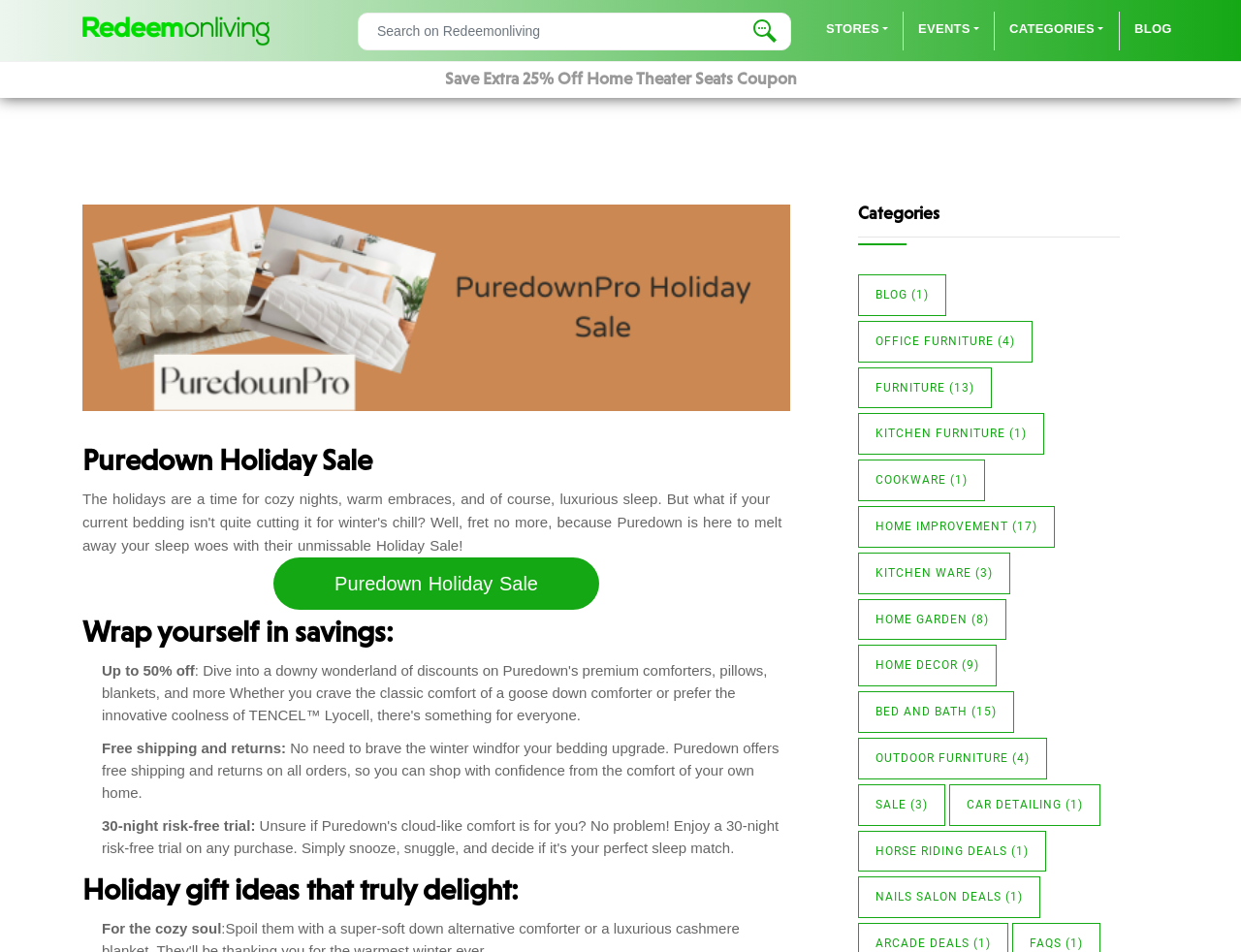Find and provide the bounding box coordinates for the UI element described with: "Bed And Bath (15)".

[0.691, 0.726, 0.817, 0.769]